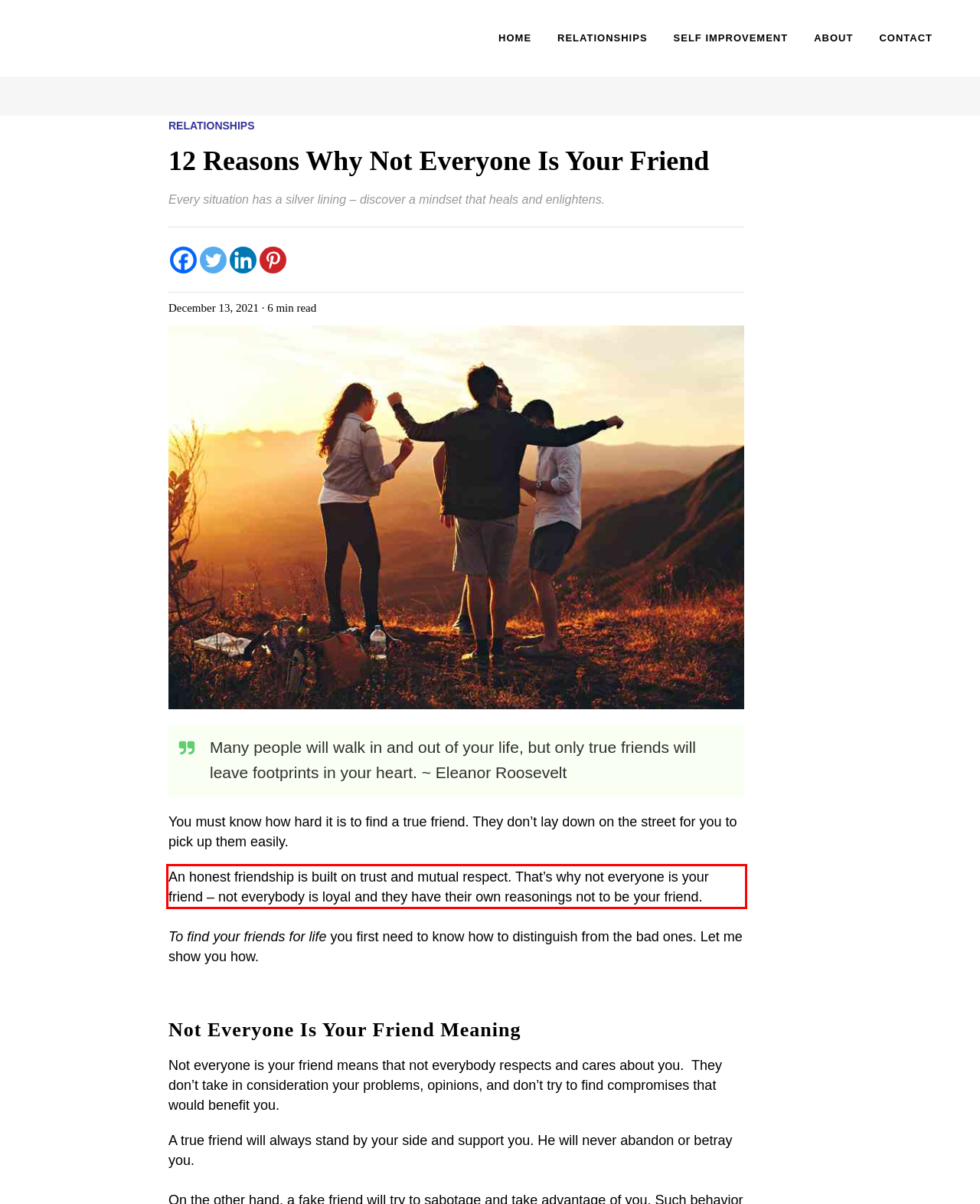Please look at the webpage screenshot and extract the text enclosed by the red bounding box.

An honest friendship is built on trust and mutual respect. That’s why not everyone is your friend – not everybody is loyal and they have their own reasonings not to be your friend.